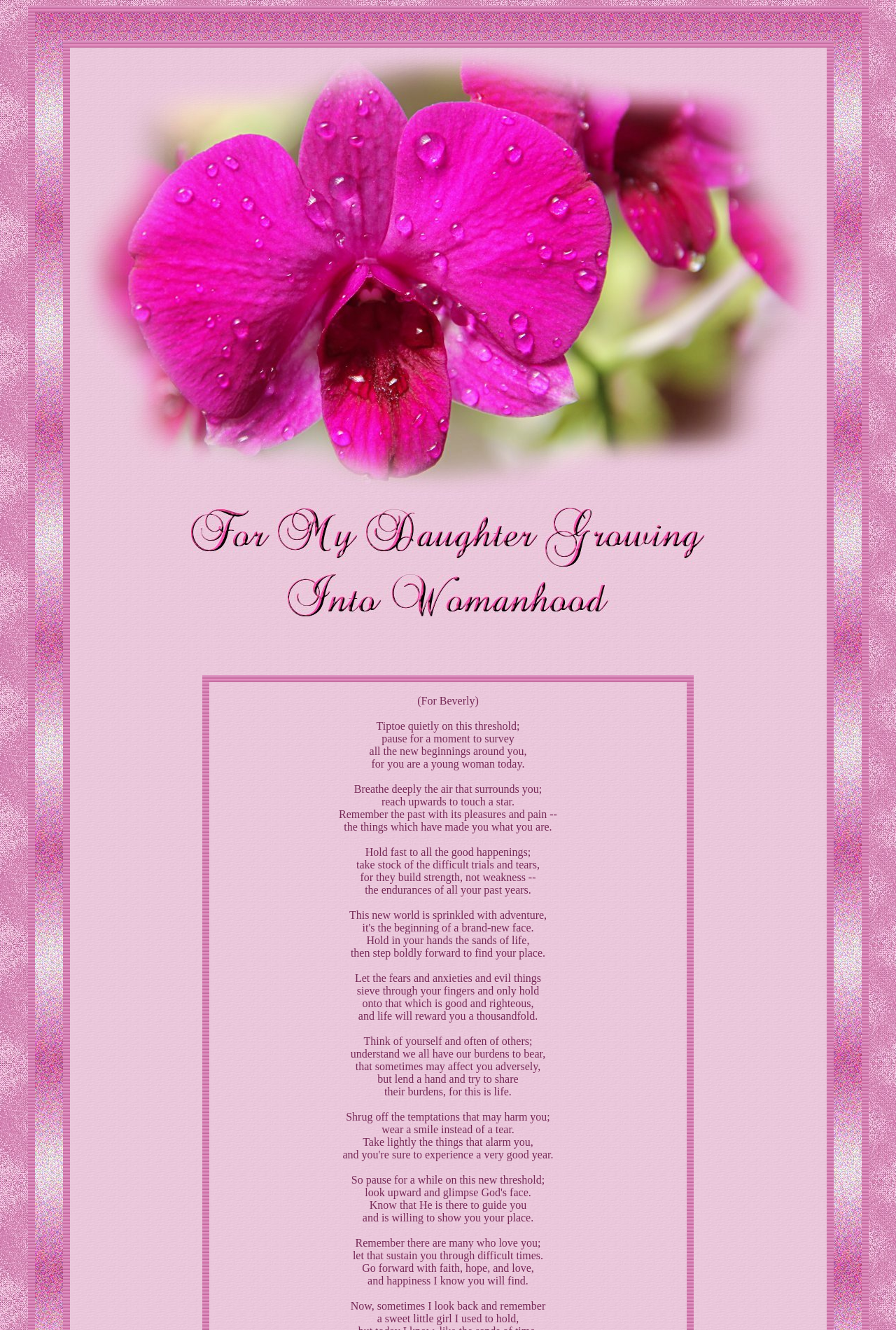Using the information in the image, could you please answer the following question in detail:
What is the speaker's relationship to the young woman?

The speaker appears to be a motherly figure, as they address the young woman as 'my daughter' and offer words of wisdom and advice. The speaker's tone is nurturing and encouraging, suggesting a close and loving relationship with the young woman.